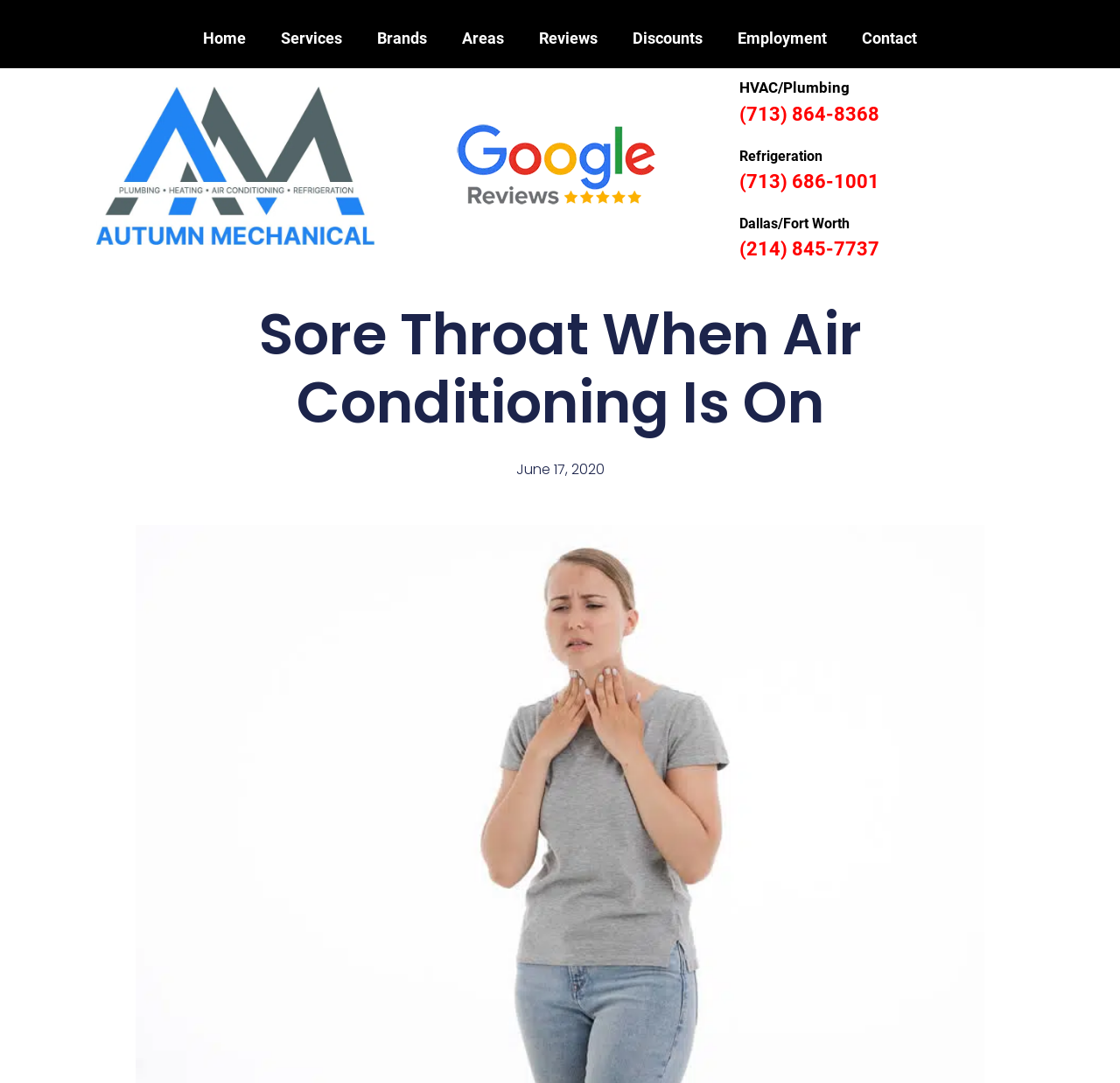What areas does Autumn Mechanical serve?
Using the image as a reference, answer the question with a short word or phrase.

Houston and Dallas/Fort Worth